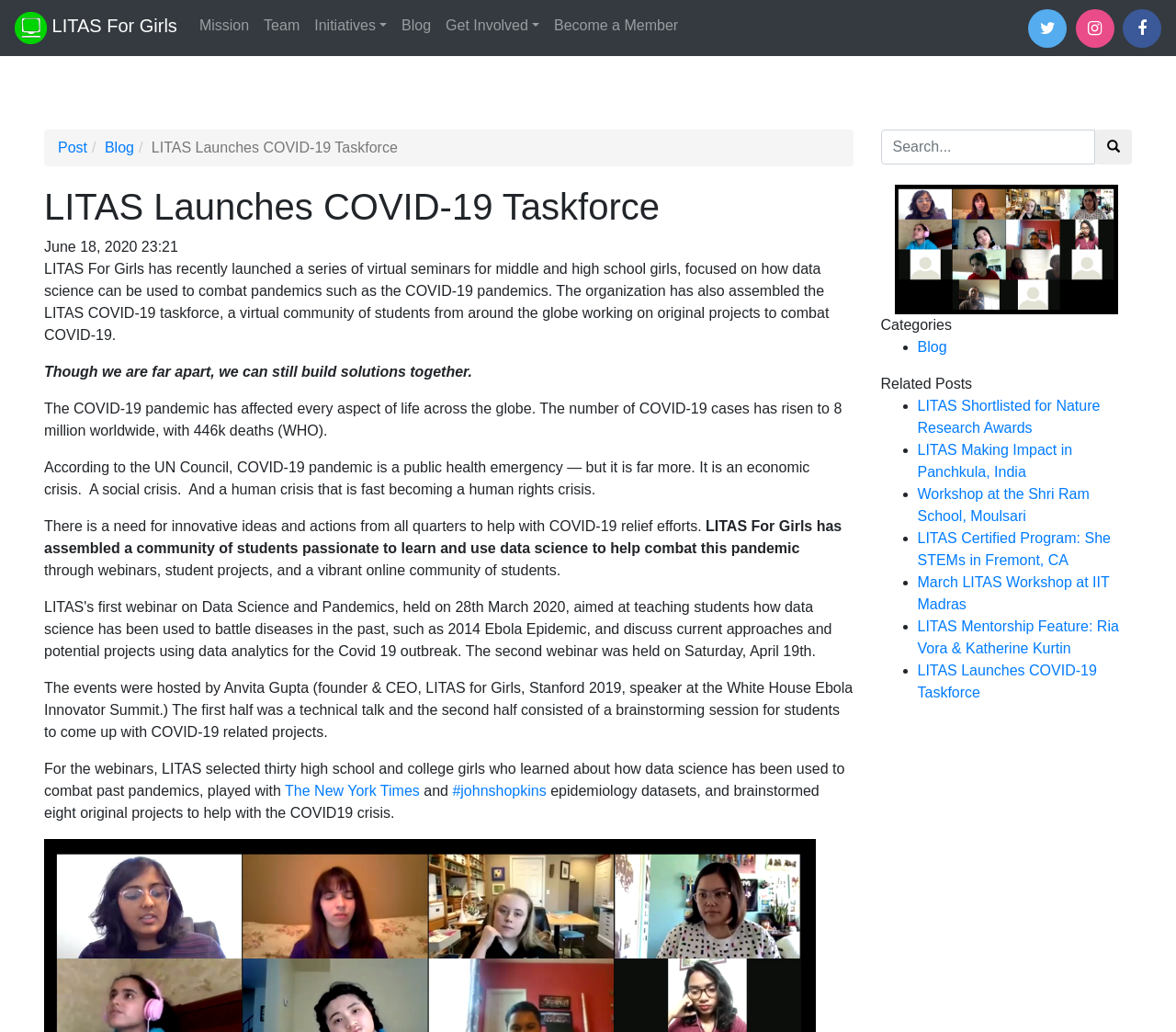Find the bounding box of the UI element described as follows: "LITAS Launches COVID-19 Taskforce".

[0.78, 0.642, 0.933, 0.679]